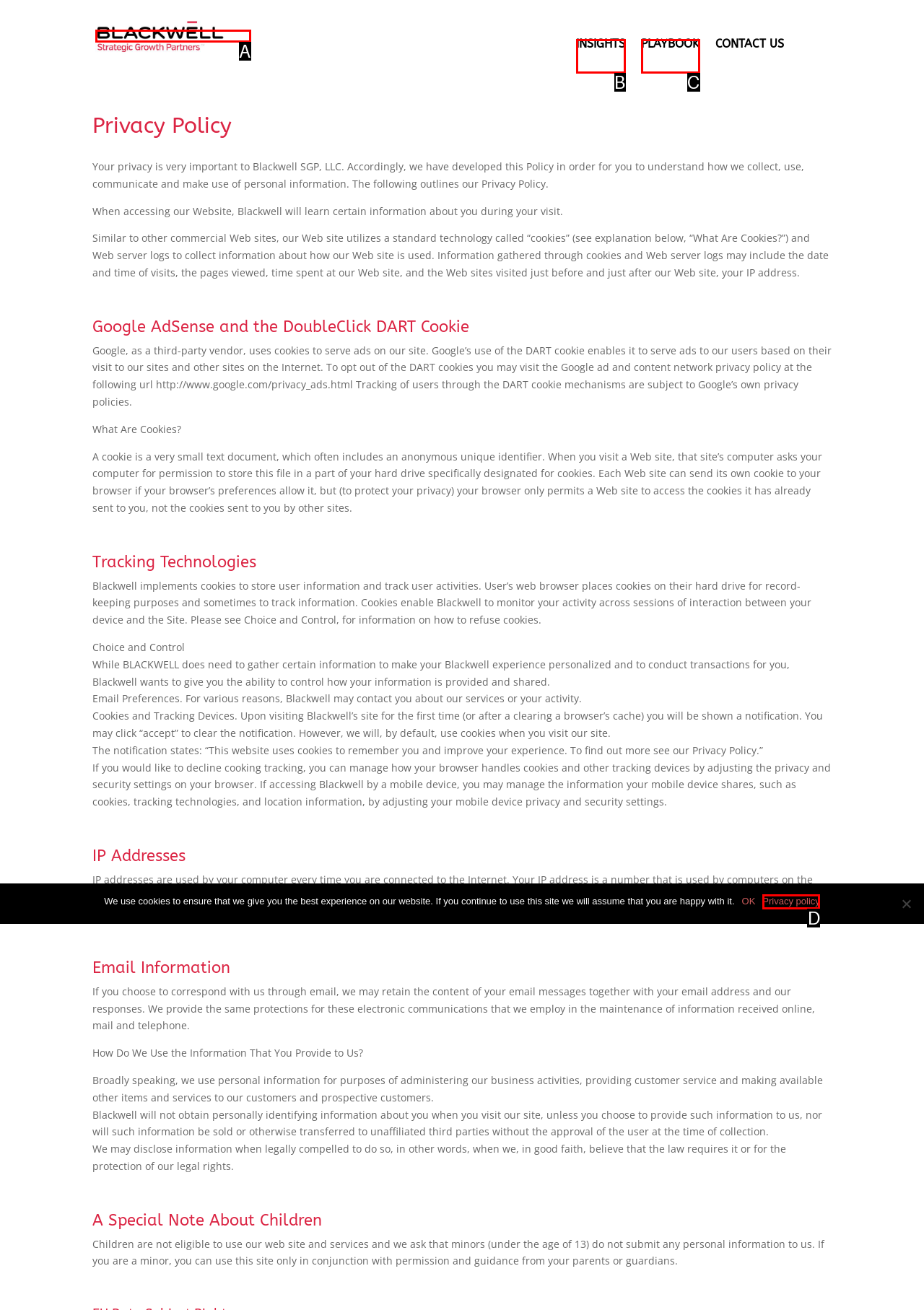Select the letter of the UI element that best matches: Playbook
Answer with the letter of the correct option directly.

C